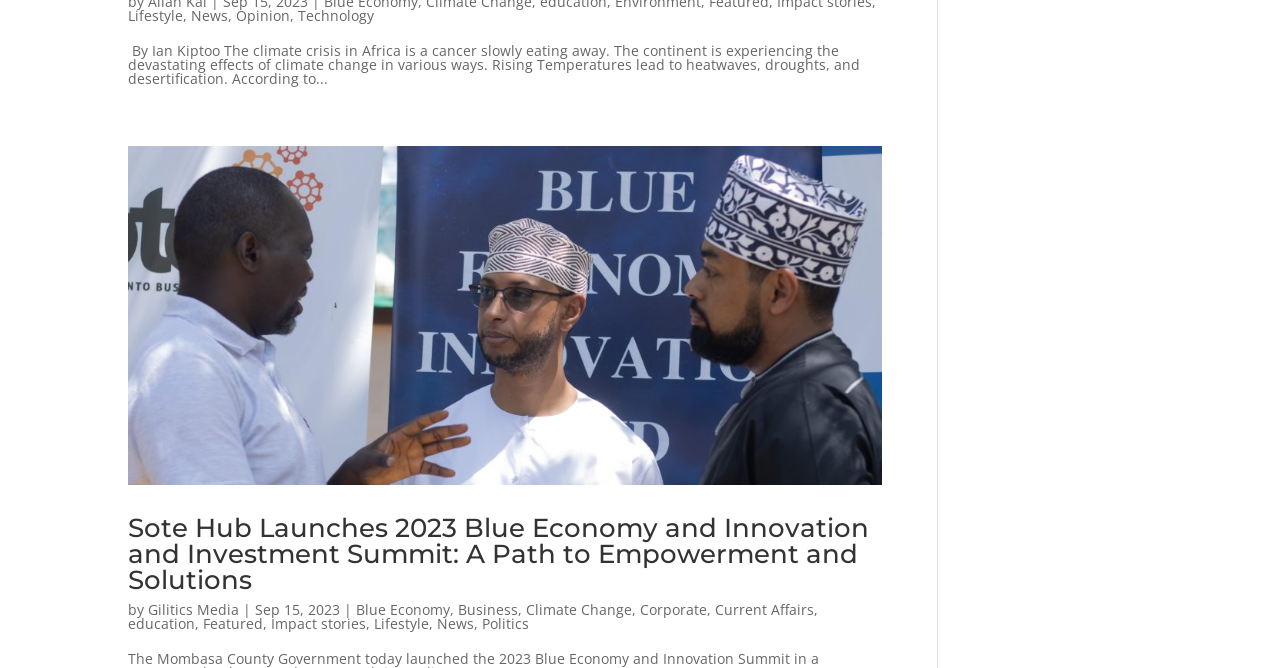Select the bounding box coordinates of the element I need to click to carry out the following instruction: "Read the article about Sote Hub Launches 2023 Blue Economy and Innovation and Investment Summit".

[0.1, 0.219, 0.689, 0.727]